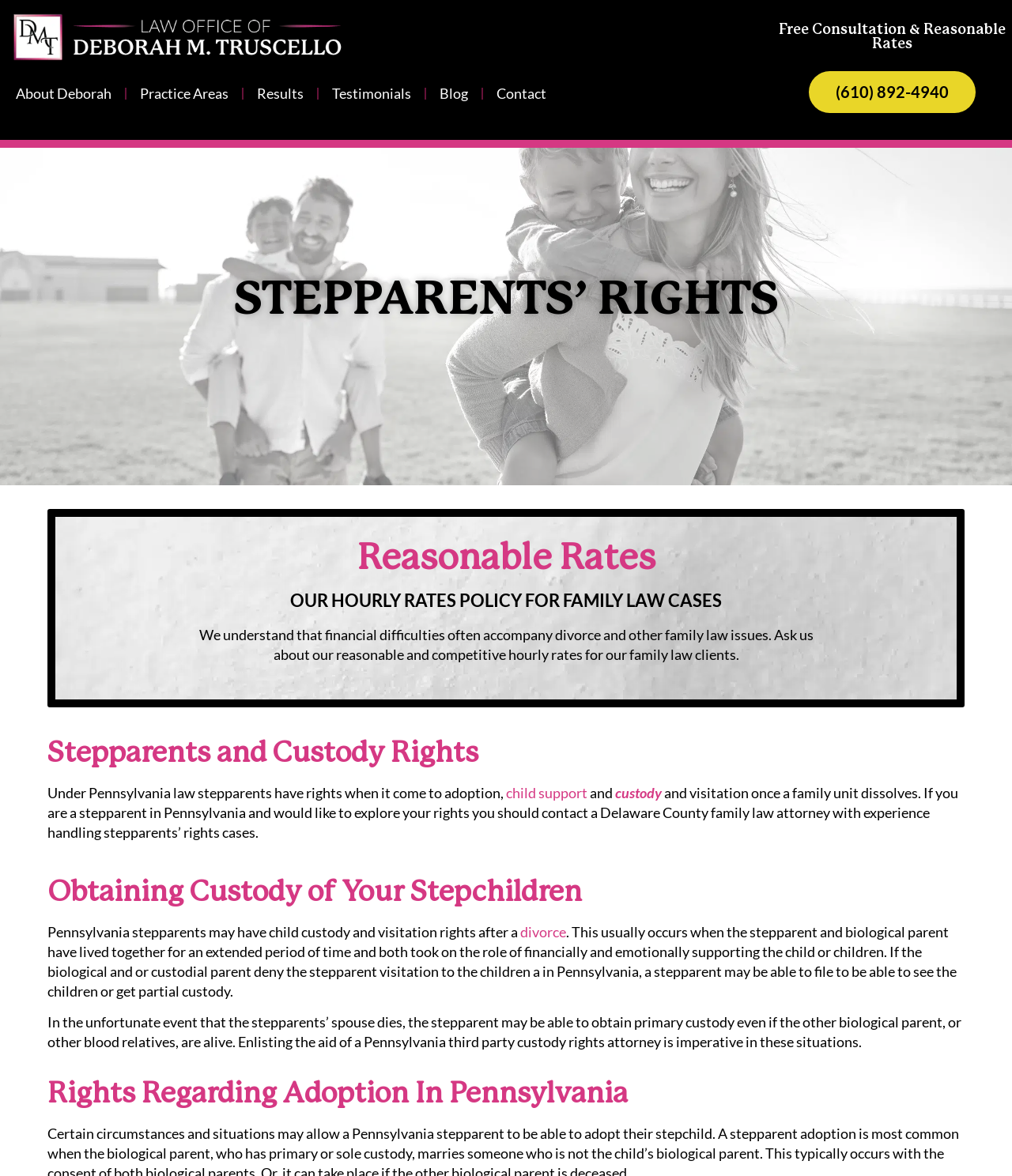Specify the bounding box coordinates of the area to click in order to follow the given instruction: "Click the 'DMT_Logo' link."

[0.008, 0.007, 0.349, 0.055]